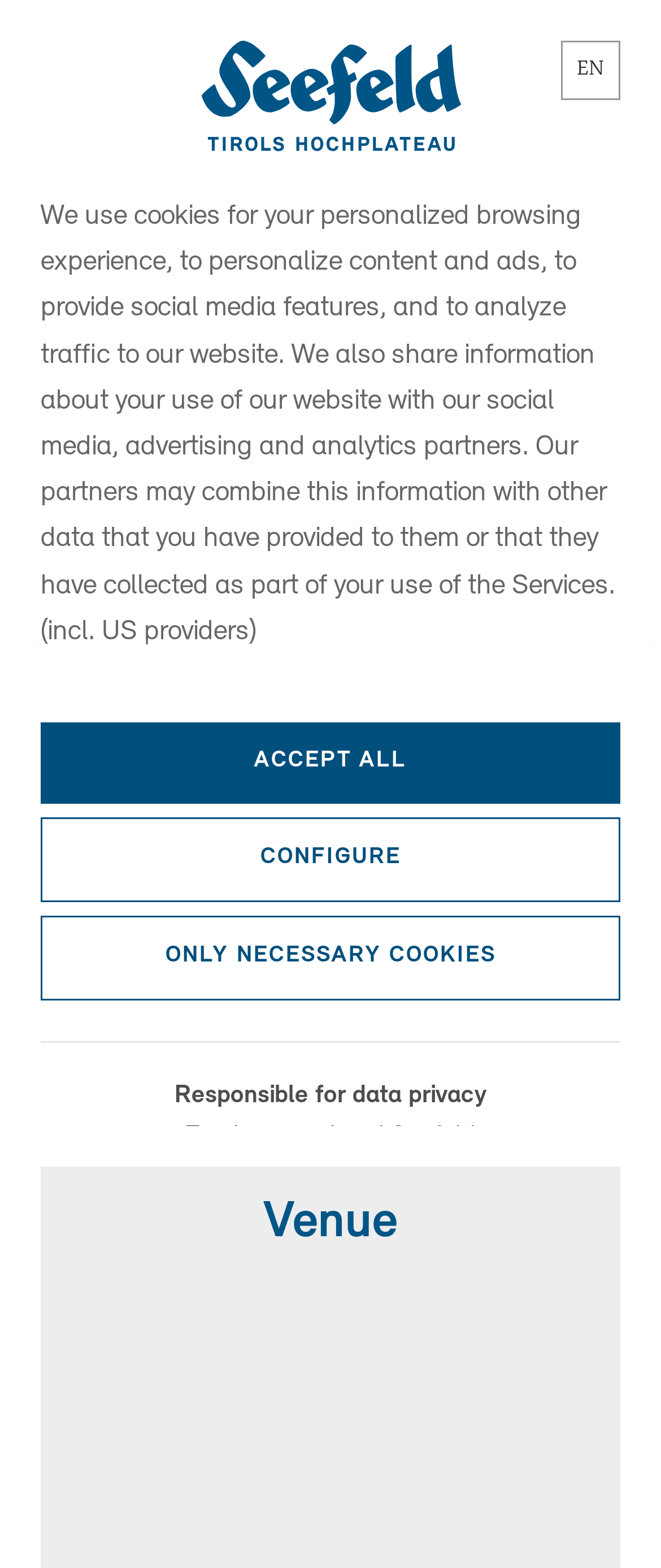What is the name of the event?
Answer with a single word or phrase by referring to the visual content.

Night of Classics